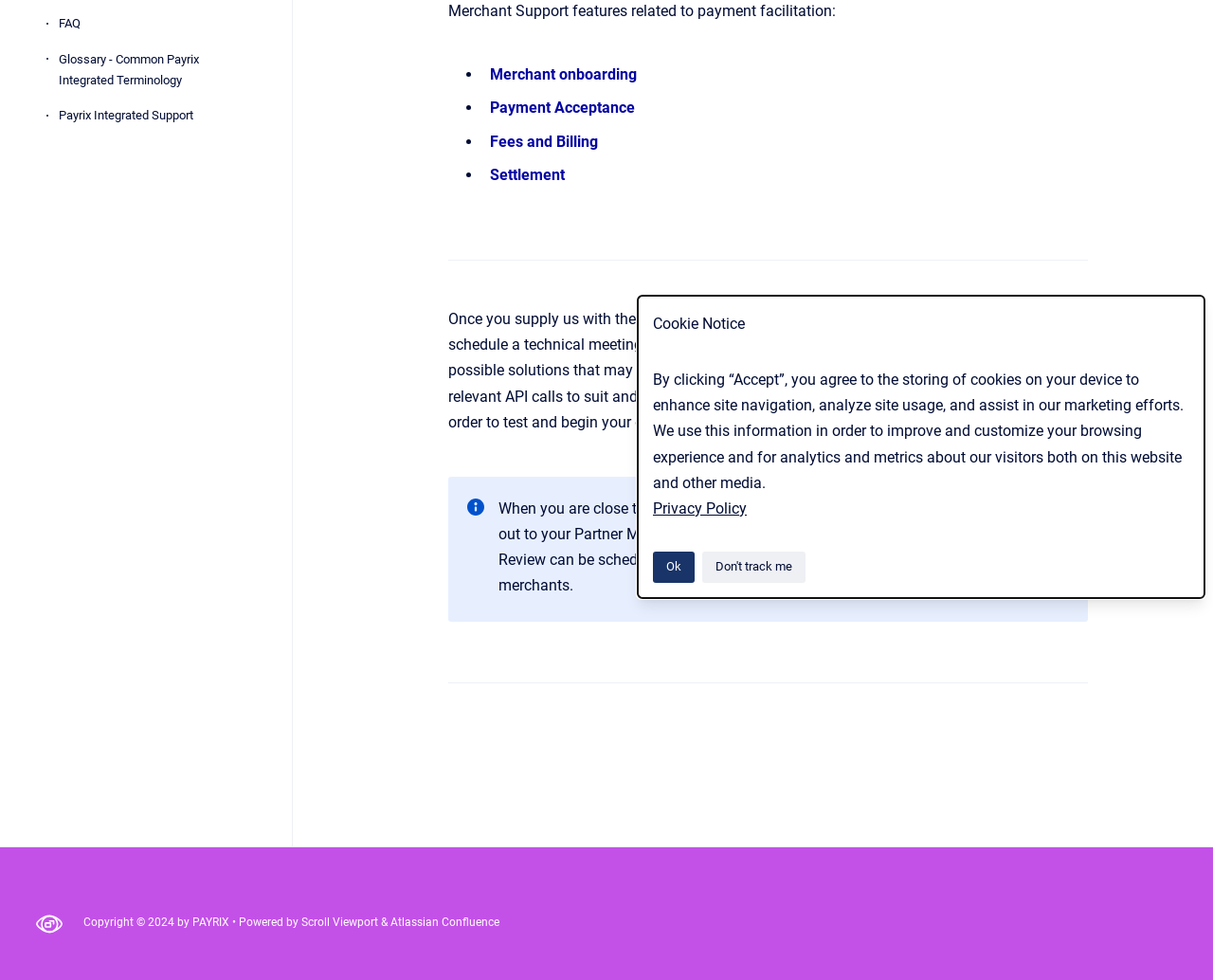Determine the bounding box coordinates for the HTML element mentioned in the following description: "Atlassian Confluence". The coordinates should be a list of four floats ranging from 0 to 1, represented as [left, top, right, bottom].

[0.322, 0.935, 0.412, 0.948]